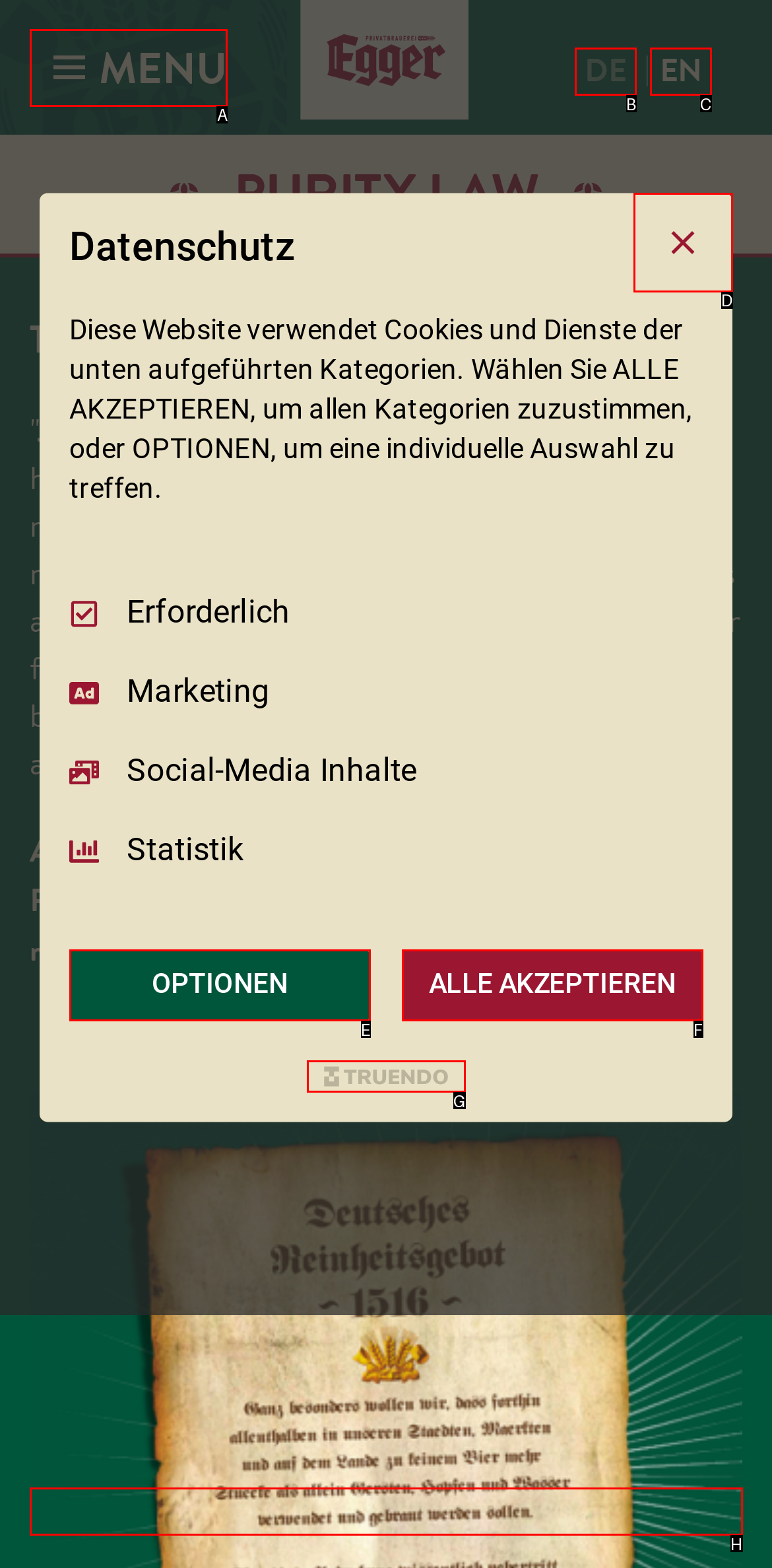Given the element description: parent_node: OPTIONEN
Pick the letter of the correct option from the list.

D